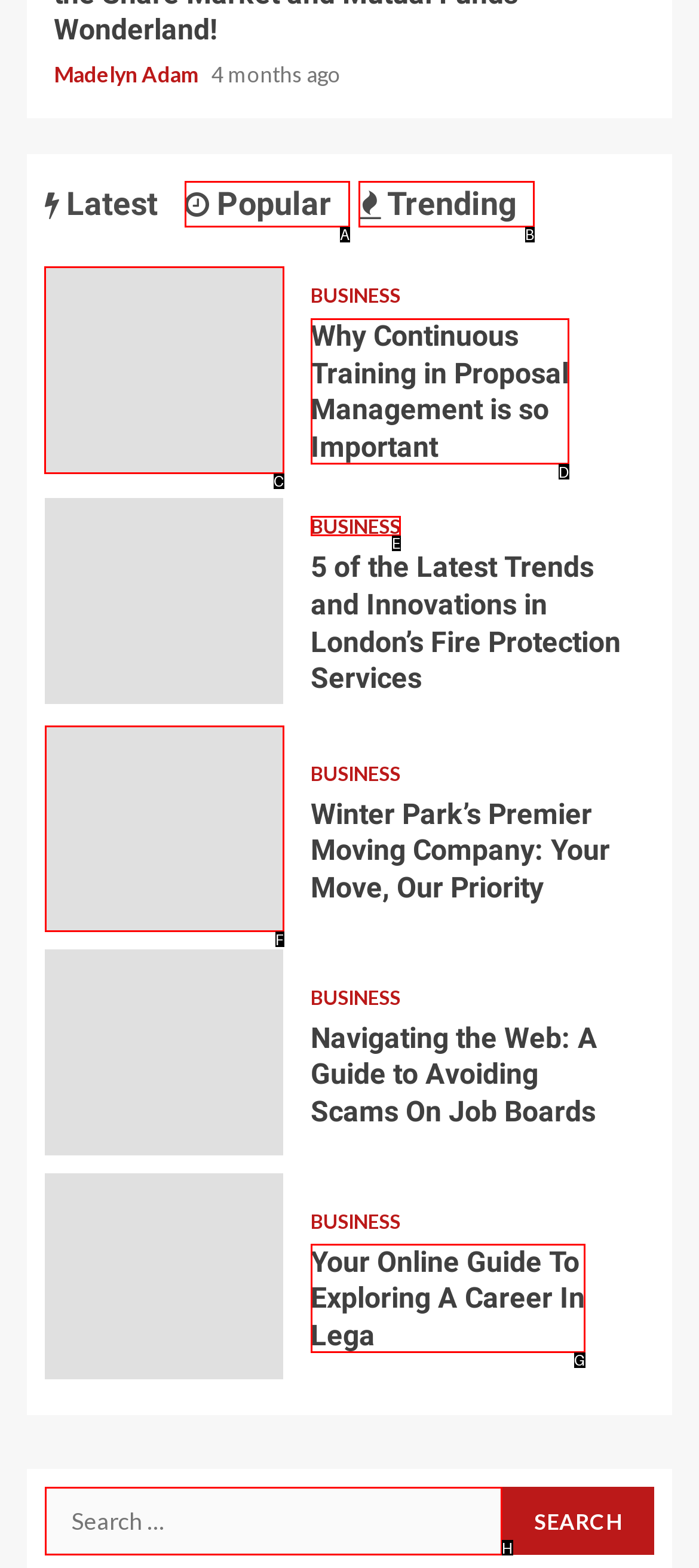Tell me which one HTML element I should click to complete the following task: Read the article 'Why Continuous Training in Proposal Management is so Important' Answer with the option's letter from the given choices directly.

C